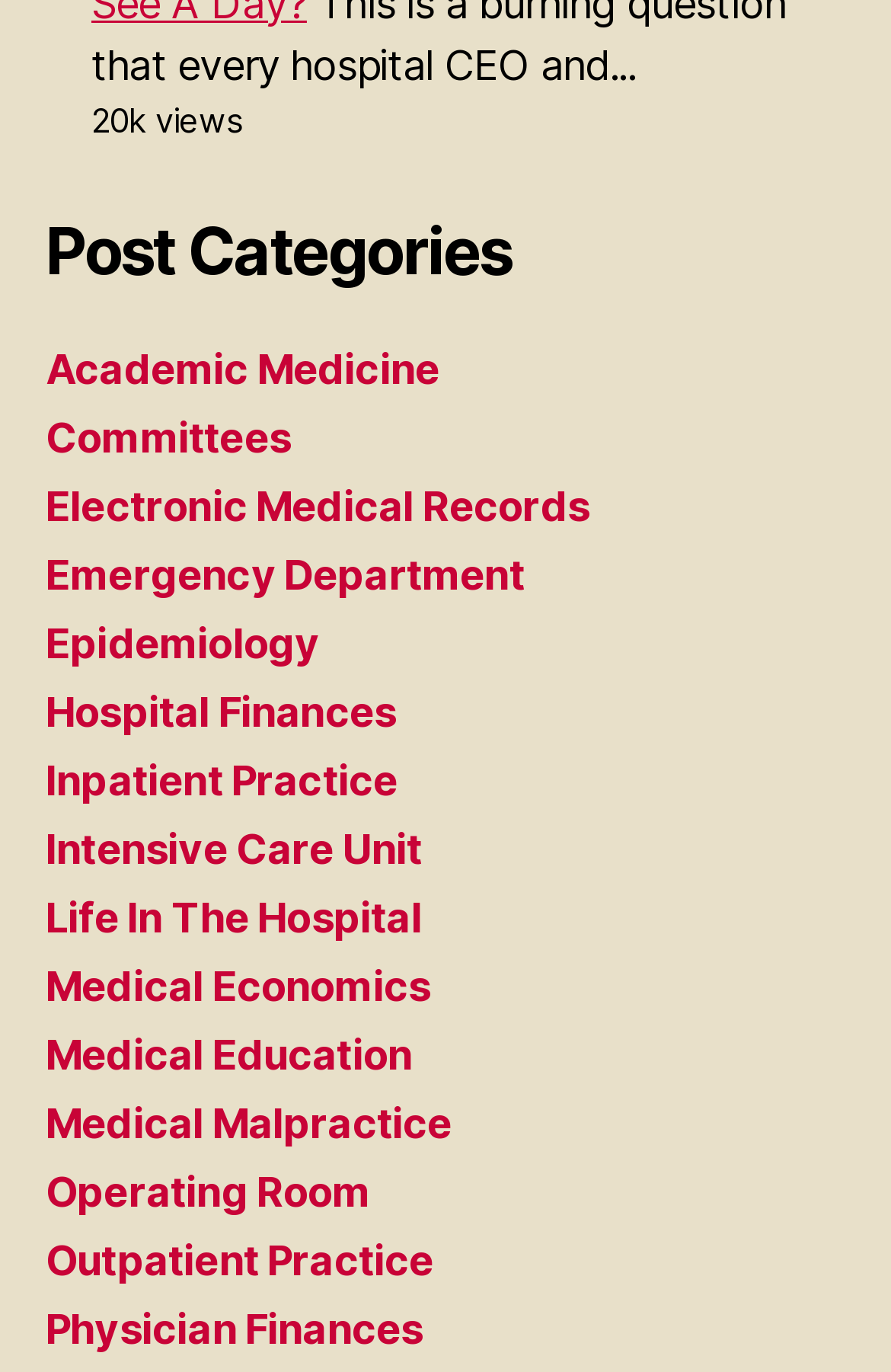Ascertain the bounding box coordinates for the UI element detailed here: "Epidemiology". The coordinates should be provided as [left, top, right, bottom] with each value being a float between 0 and 1.

[0.051, 0.452, 0.358, 0.487]